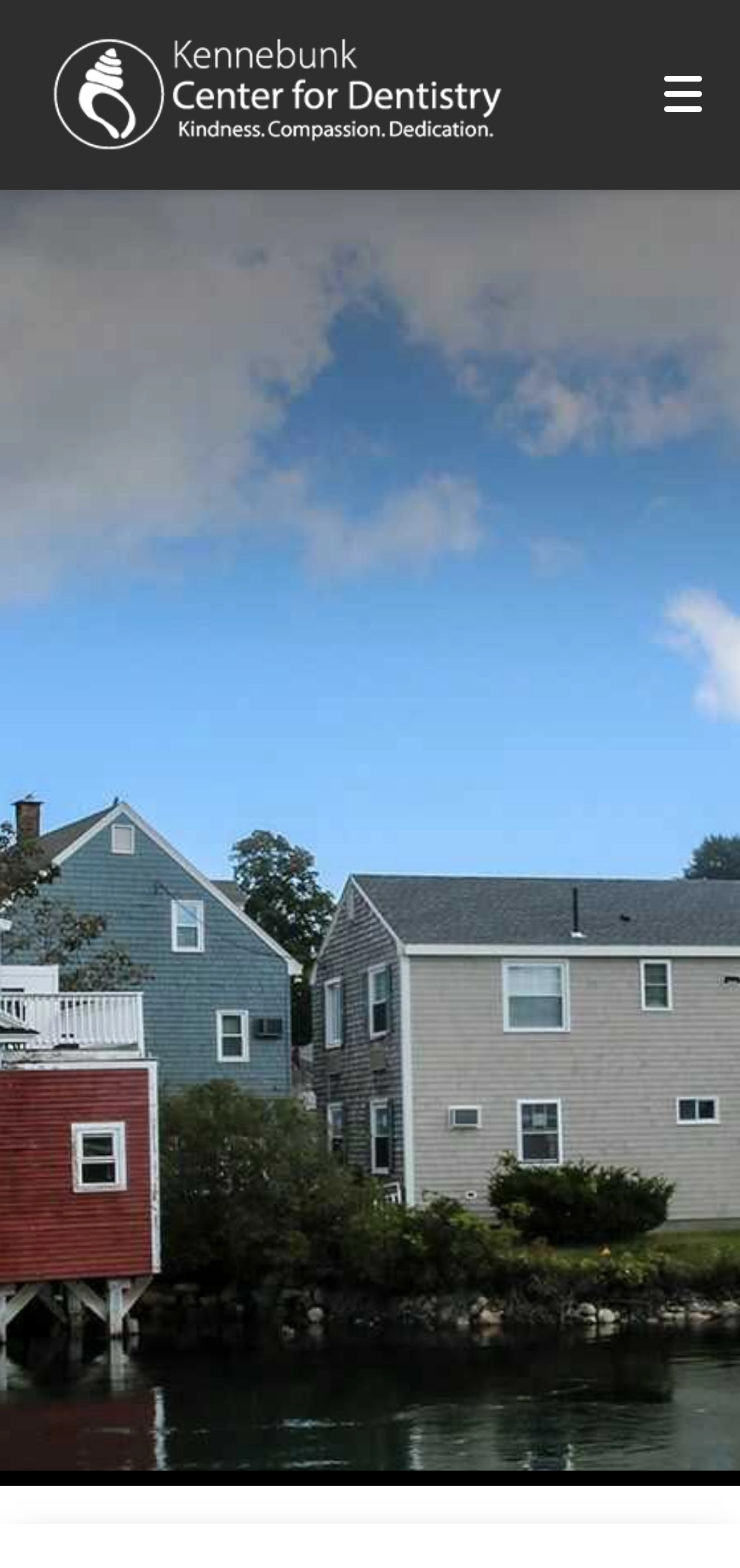What is the purpose of the 'Request an appointment' button?
Please provide a single word or phrase as your answer based on the image.

To schedule an appointment